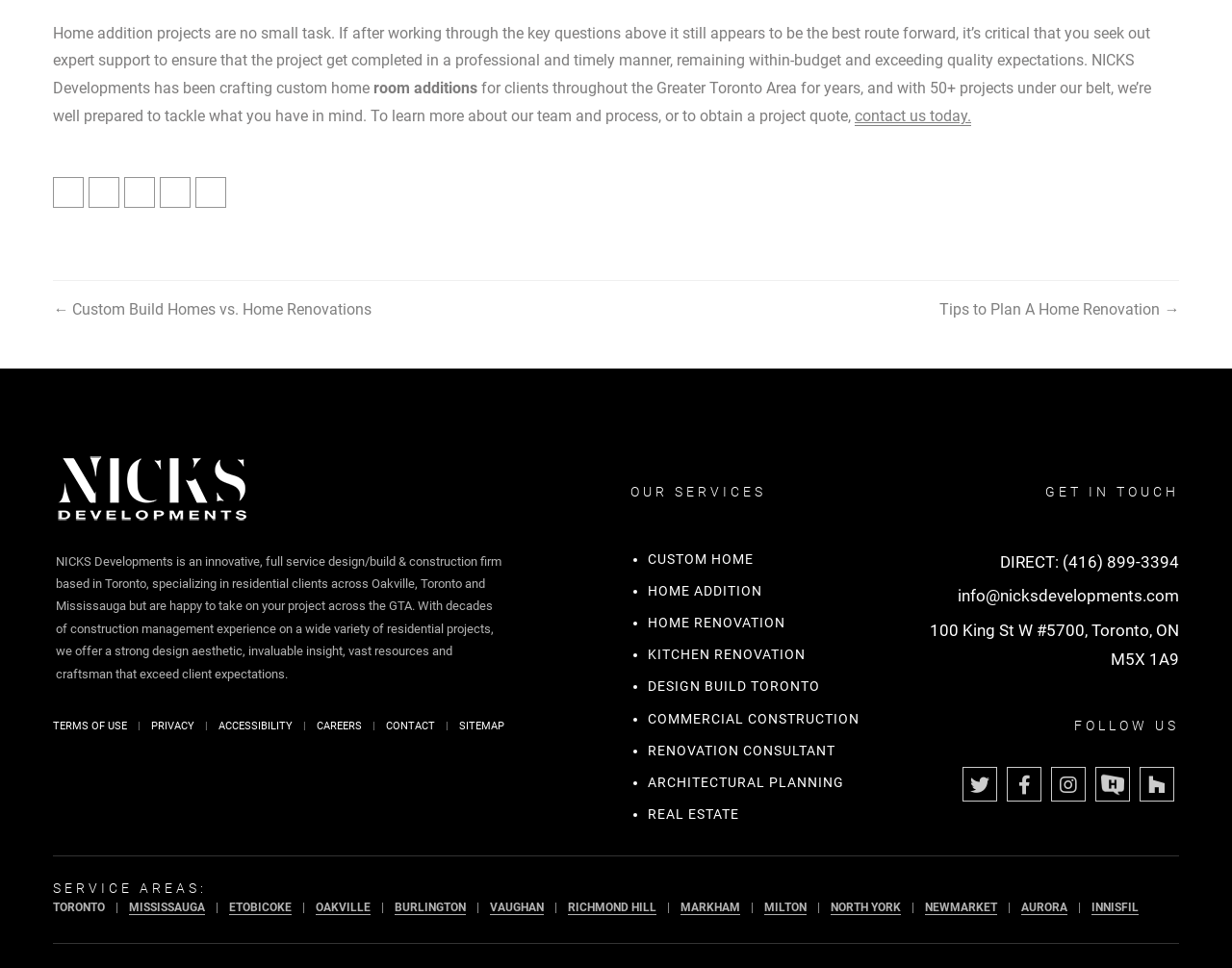Please find the bounding box coordinates of the element that must be clicked to perform the given instruction: "Learn more about home additions". The coordinates should be four float numbers from 0 to 1, i.e., [left, top, right, bottom].

[0.303, 0.082, 0.388, 0.101]